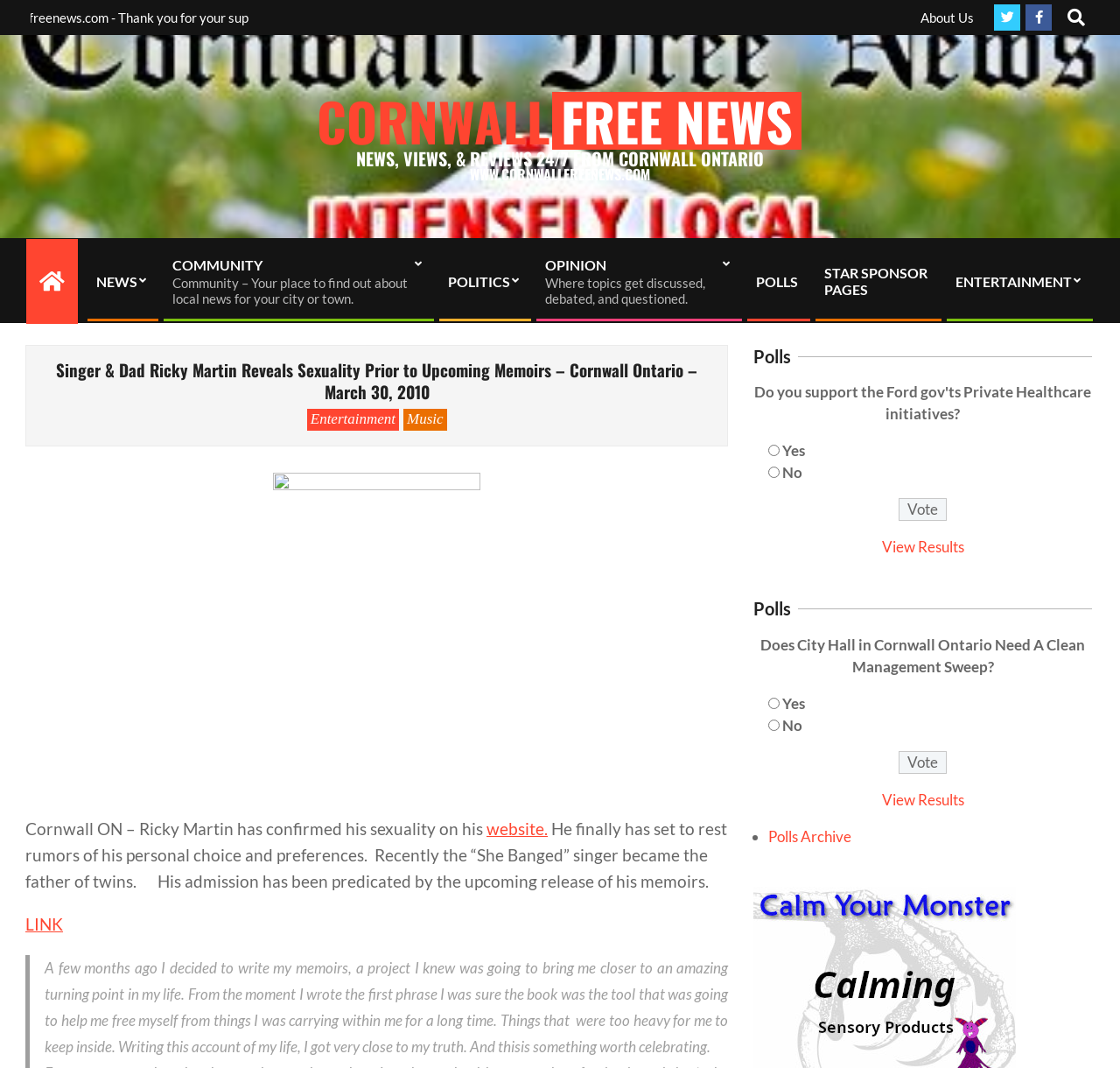Please identify the coordinates of the bounding box for the clickable region that will accomplish this instruction: "View poll results".

[0.787, 0.503, 0.861, 0.521]